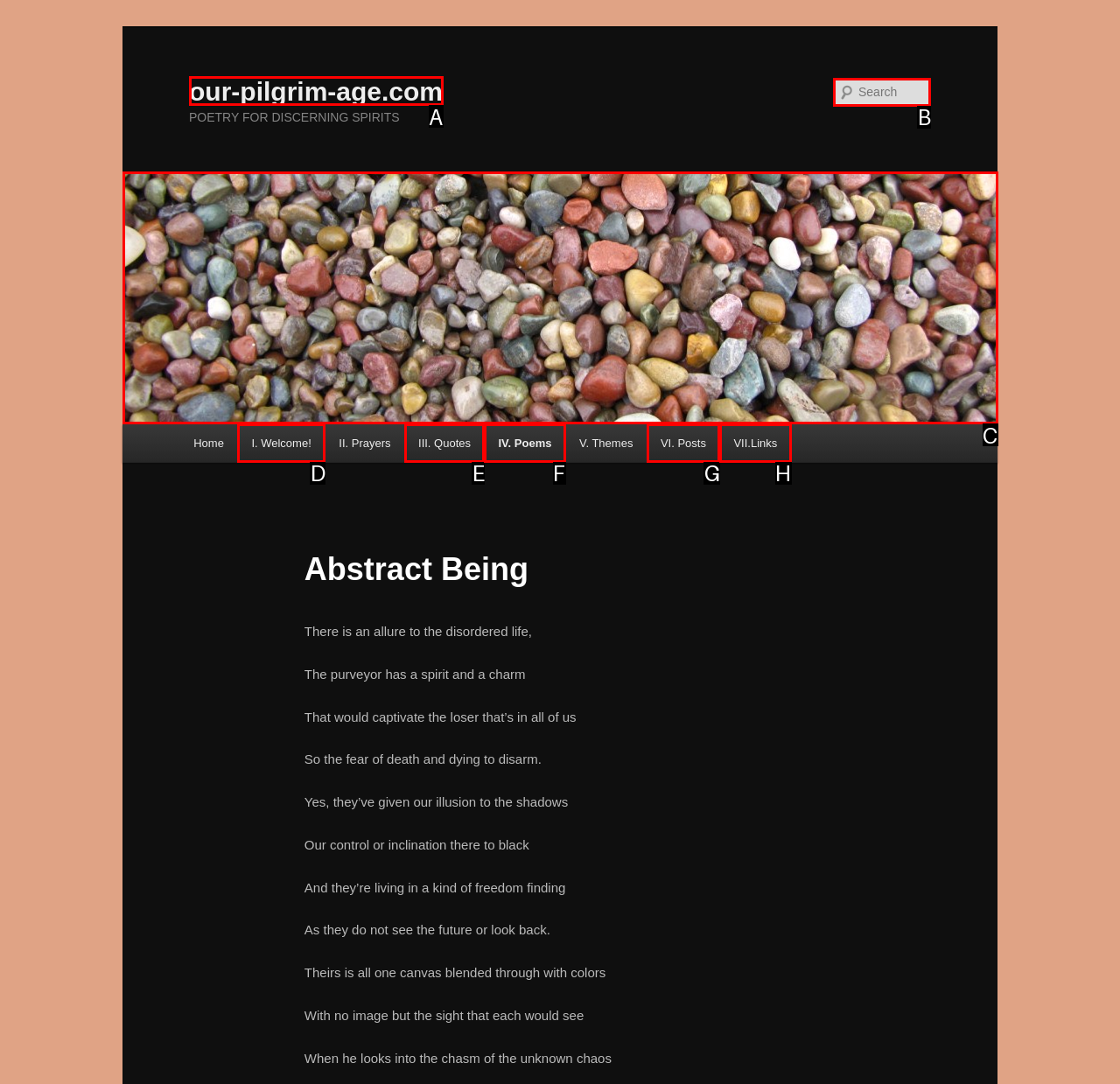For the task: Search for something, tell me the letter of the option you should click. Answer with the letter alone.

B